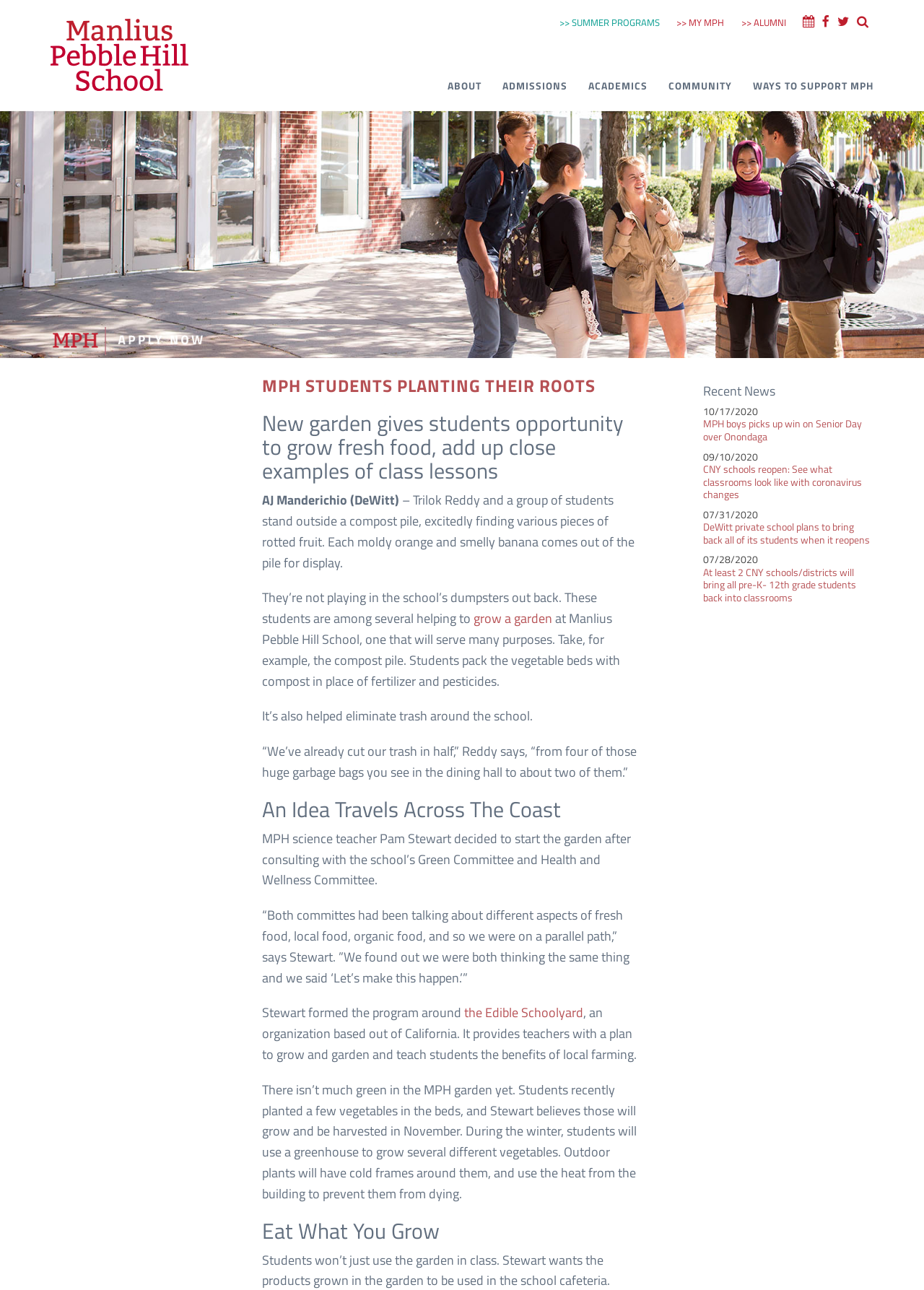Please specify the bounding box coordinates of the region to click in order to perform the following instruction: "Read more about 'WAYS TO SUPPORT MPH'".

[0.792, 0.059, 0.945, 0.074]